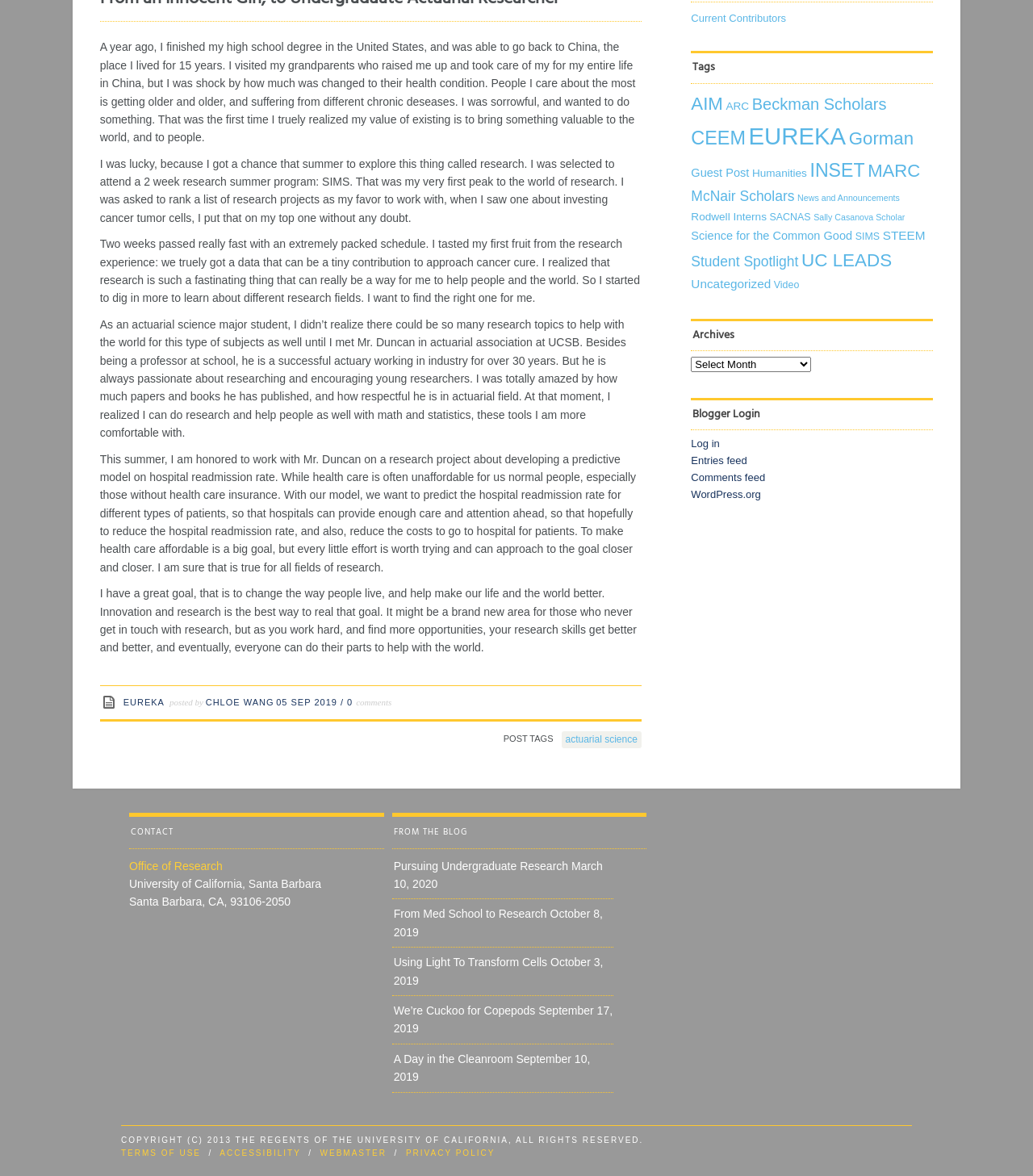Using the element description: "Terms of Use", determine the bounding box coordinates for the specified UI element. The coordinates should be four float numbers between 0 and 1, [left, top, right, bottom].

[0.117, 0.976, 0.195, 0.984]